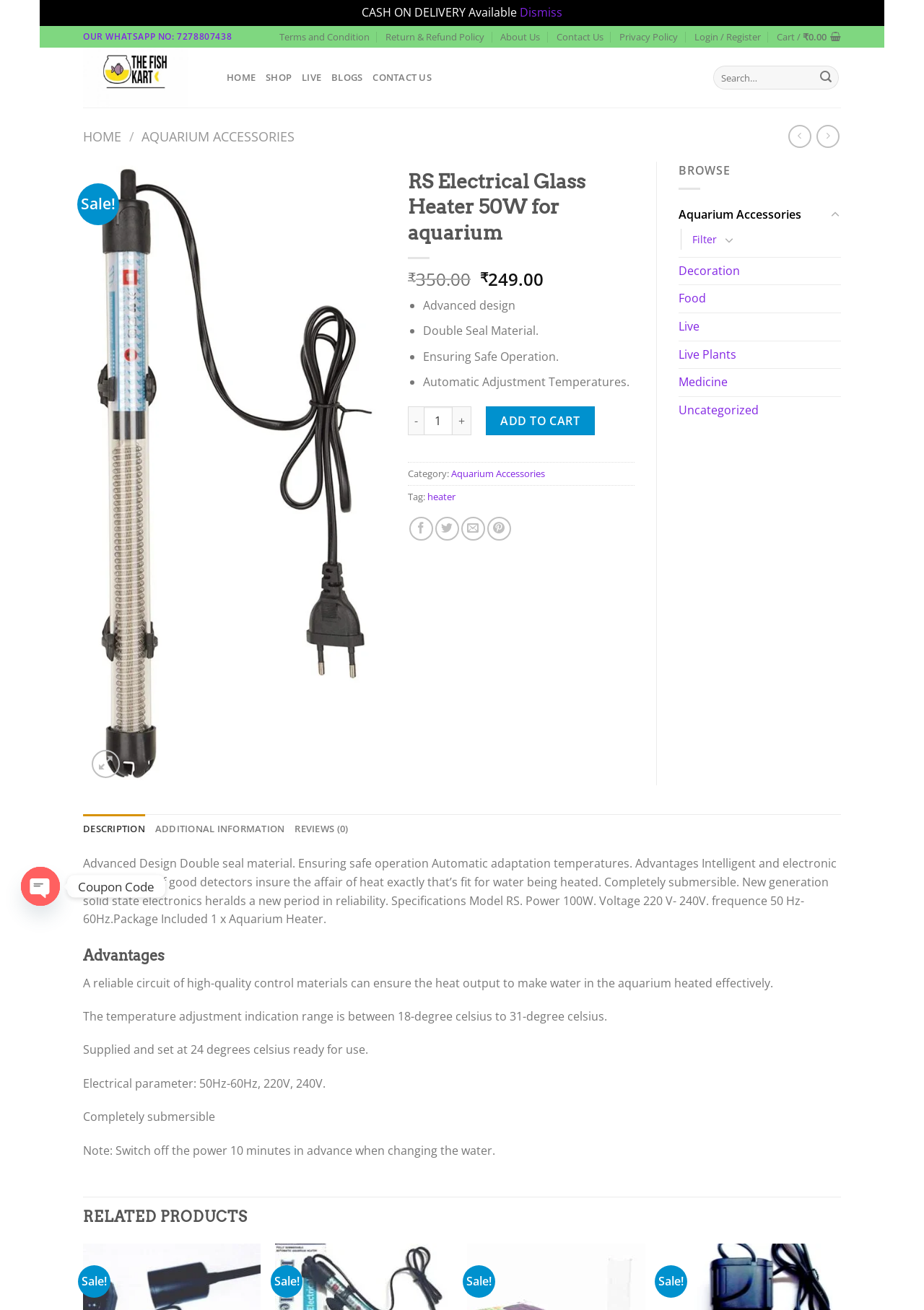Identify the bounding box coordinates of the section to be clicked to complete the task described by the following instruction: "Contact us". The coordinates should be four float numbers between 0 and 1, formatted as [left, top, right, bottom].

[0.602, 0.02, 0.653, 0.036]